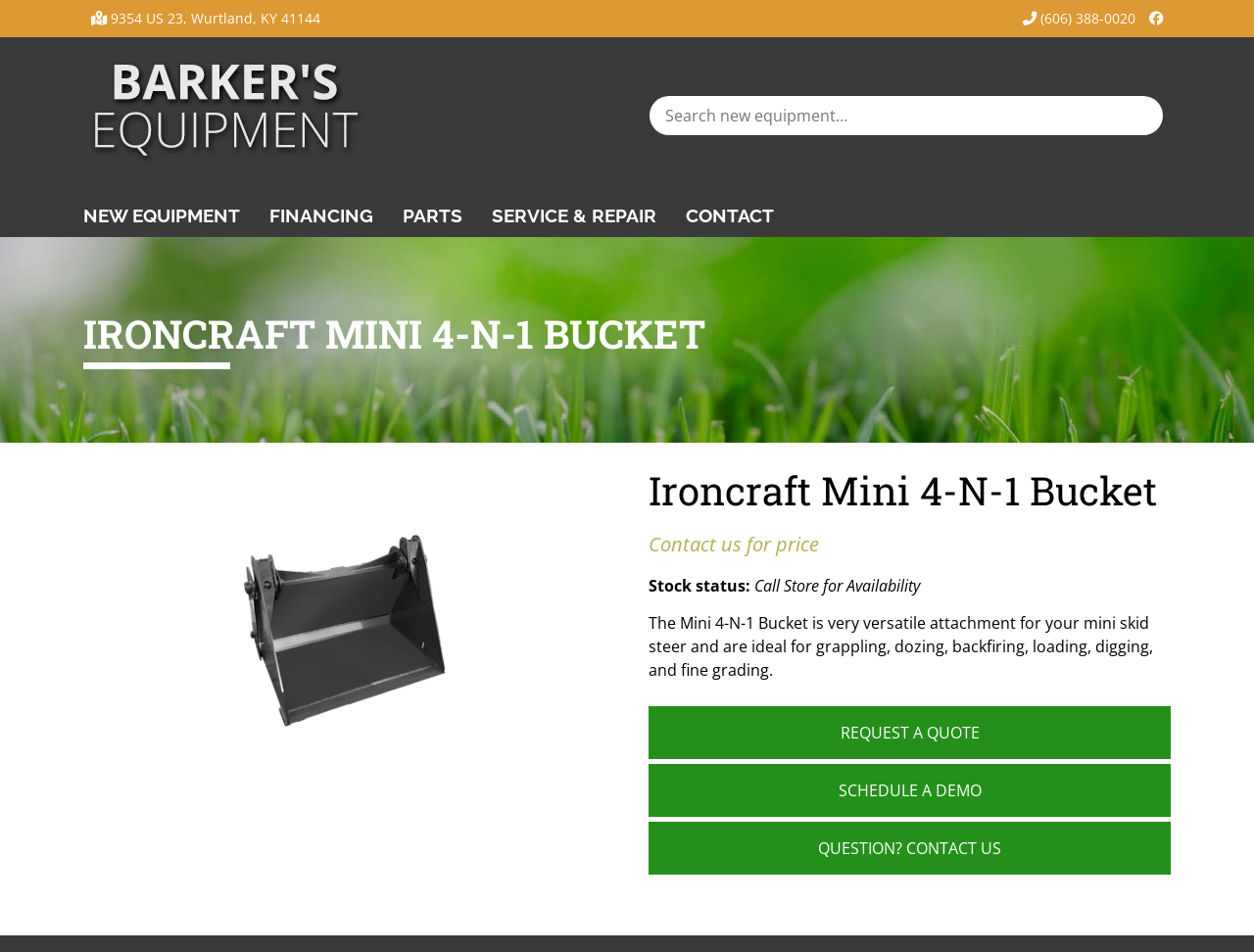Please determine the bounding box coordinates of the element to click in order to execute the following instruction: "Schedule a demo for the Mini 4-N-1 Bucket". The coordinates should be four float numbers between 0 and 1, specified as [left, top, right, bottom].

[0.517, 0.803, 0.934, 0.858]